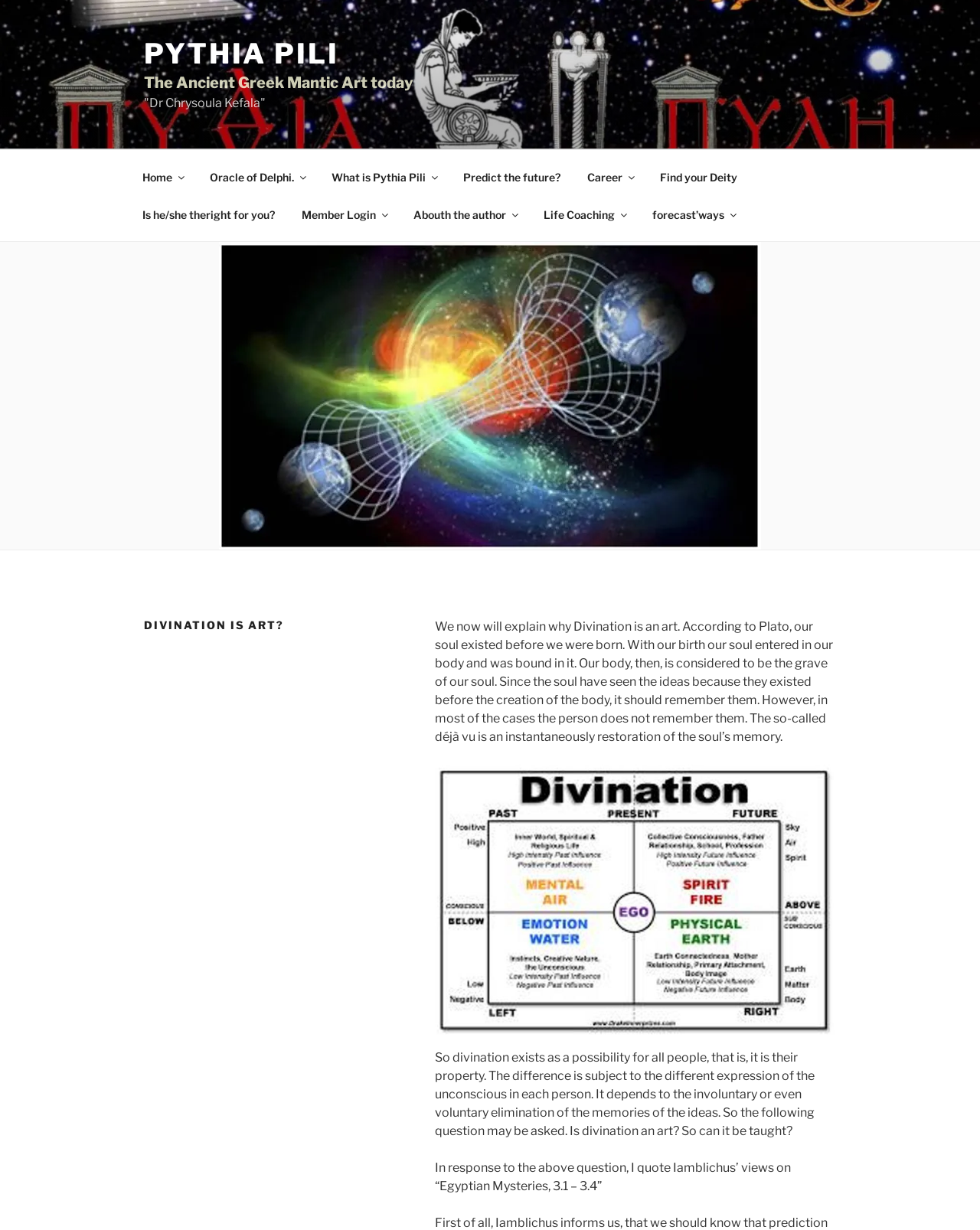What is the name of the author mentioned on the webpage?
Please provide a single word or phrase as the answer based on the screenshot.

Dr Chrysoula Kefala